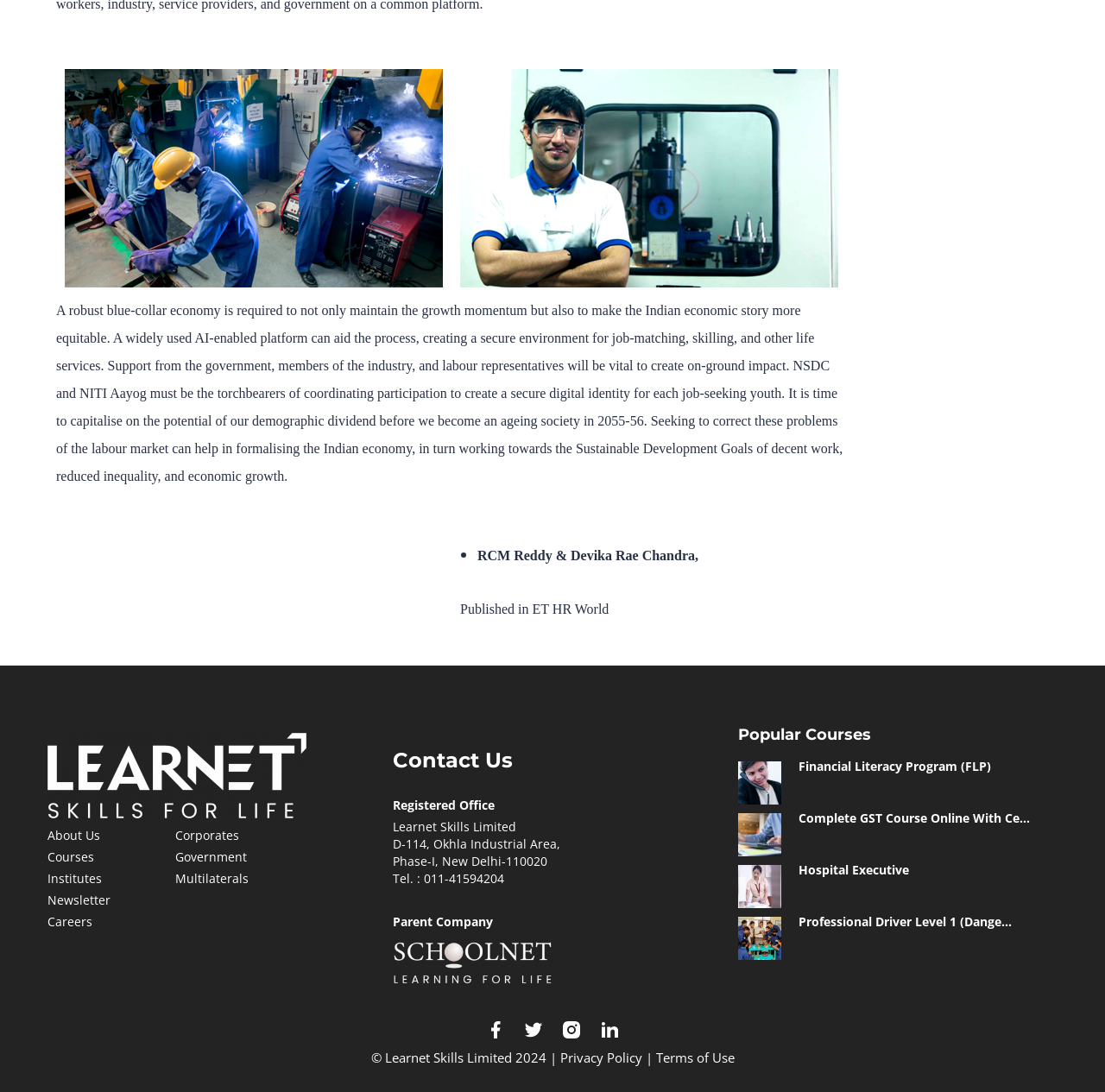Pinpoint the bounding box coordinates of the area that must be clicked to complete this instruction: "Click the 'Courses' link".

[0.043, 0.777, 0.085, 0.793]